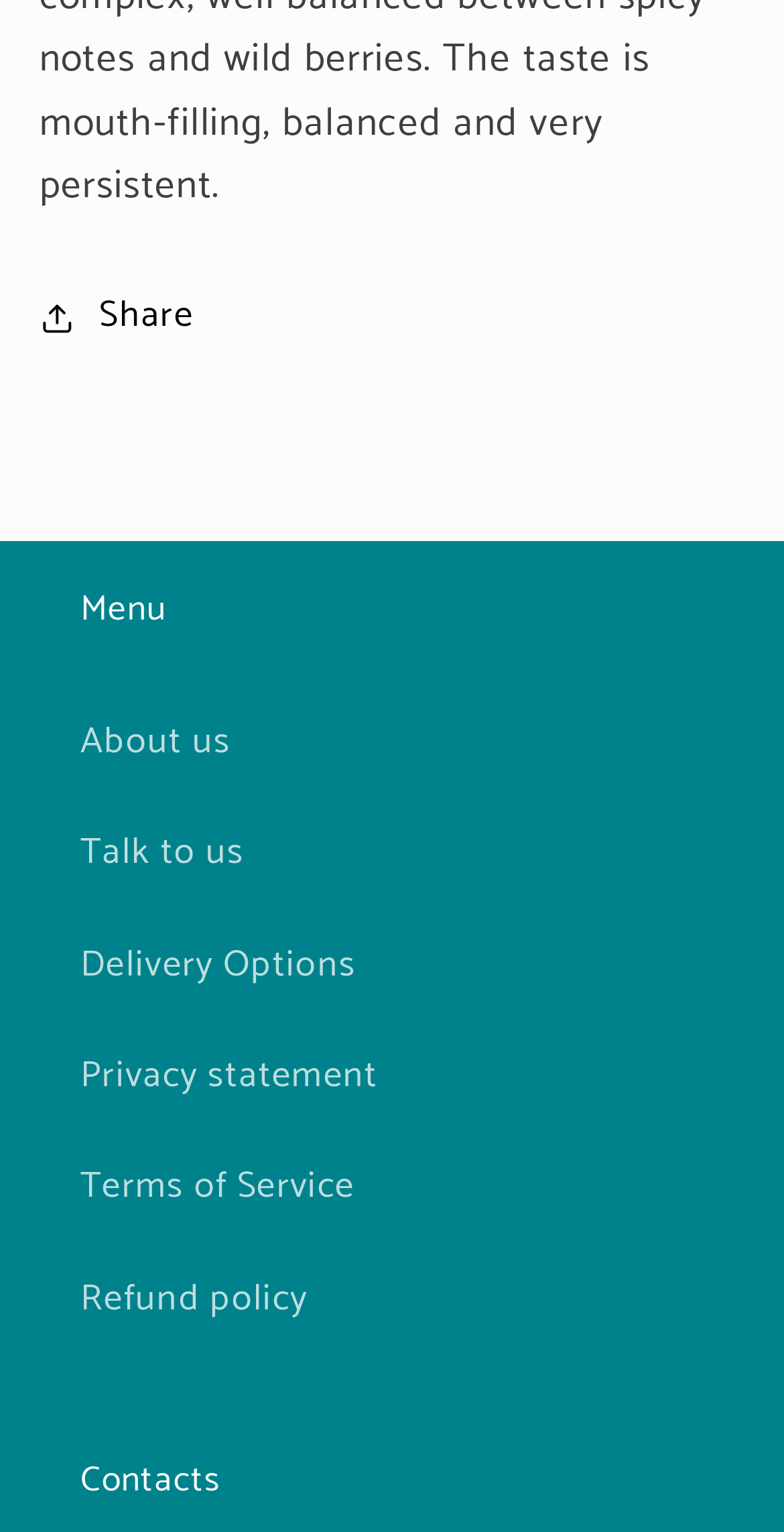Use a single word or phrase to respond to the question:
How many links are there in the menu?

6